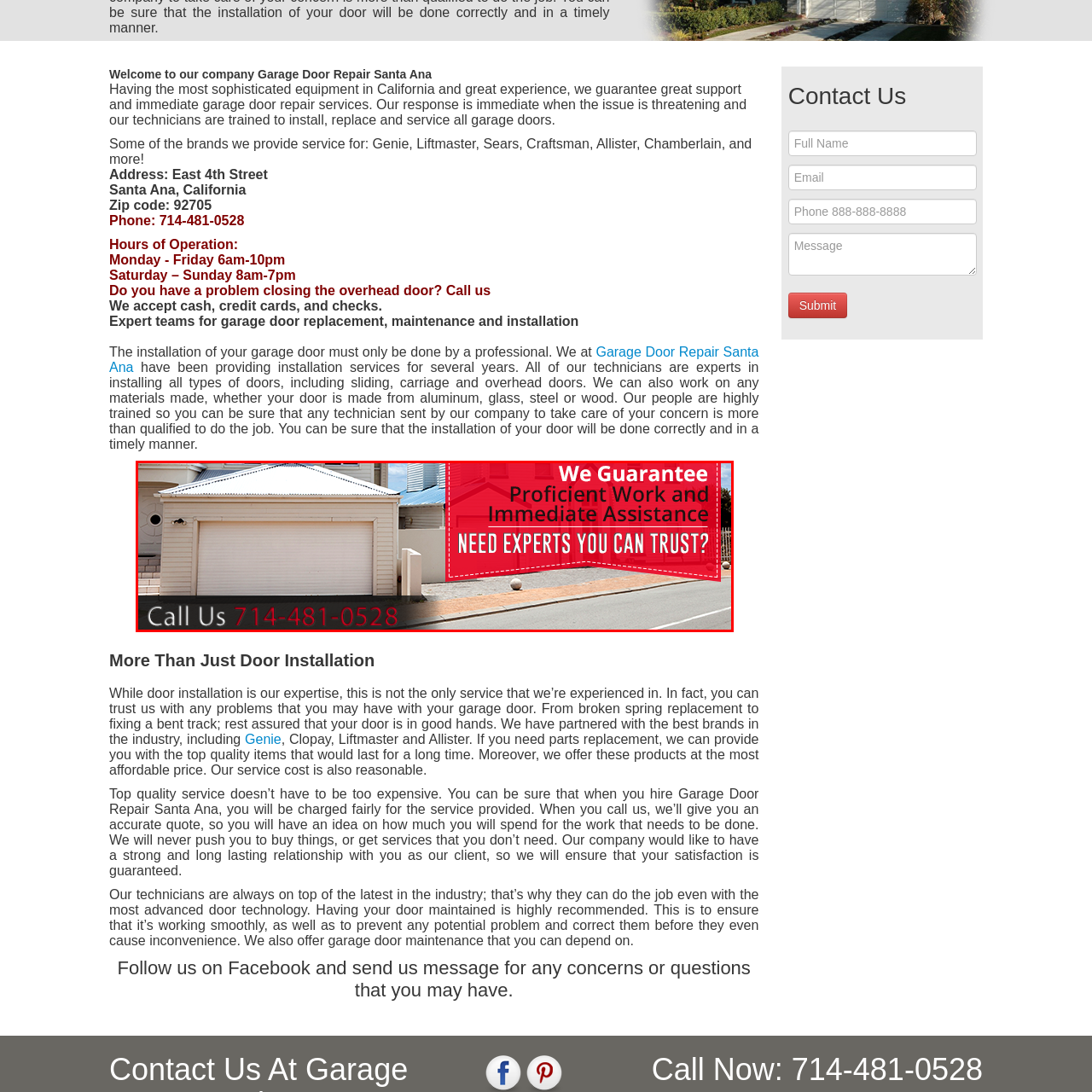What is the tone of the text in the image?  
Inspect the image within the red boundary and offer a detailed explanation grounded in the visual information present in the image.

The caption describes the text as 'bold red and black', suggesting that the tone of the text is bold and attention-grabbing, emphasizing the company's reliability and swift service.